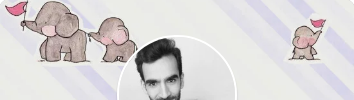What are the elephants interacting with?
Look at the screenshot and respond with one word or a short phrase.

Pink umbrellas